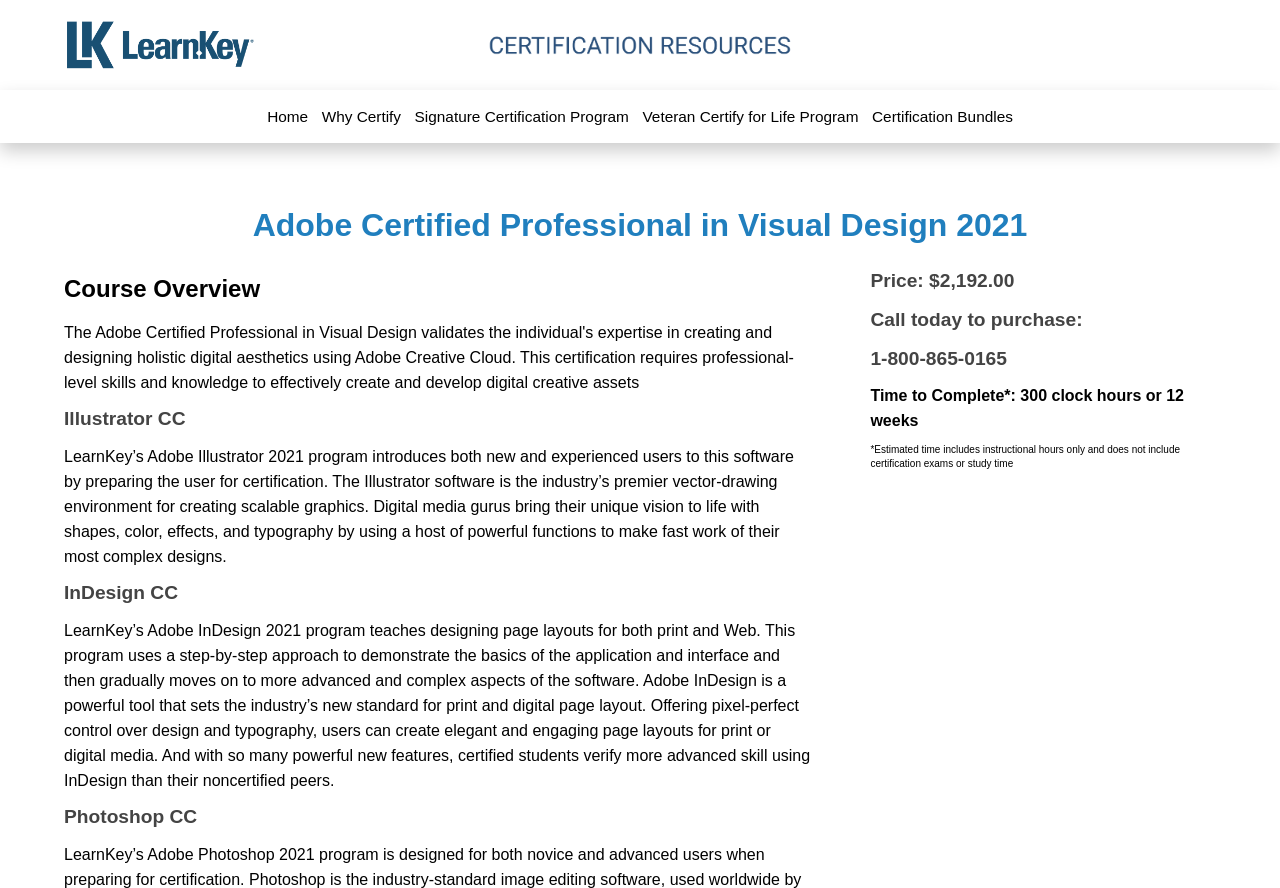Determine the bounding box for the UI element described here: "Certification Bundles".

[0.681, 0.122, 0.791, 0.141]